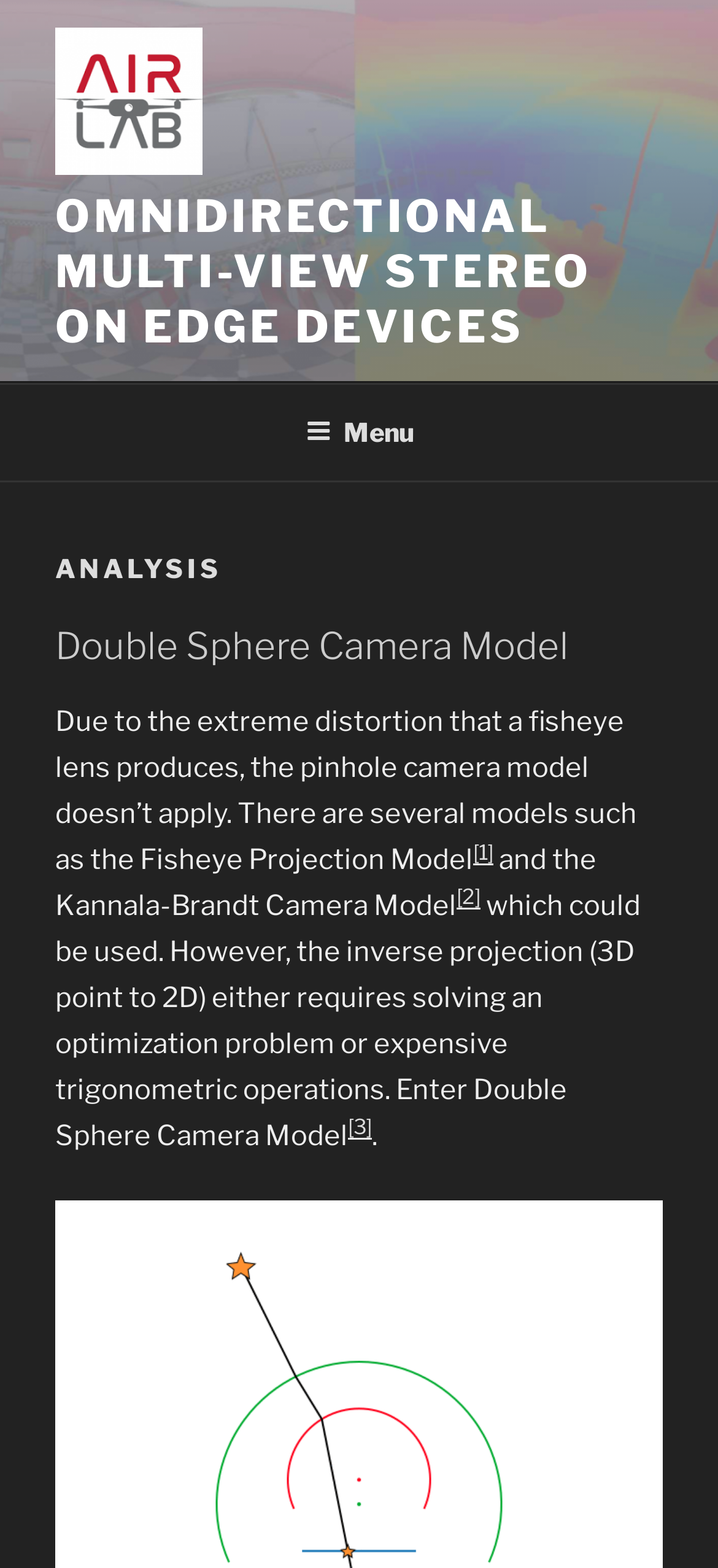Refer to the image and answer the question with as much detail as possible: How many camera models are mentioned?

The text mentions three camera models: the Fisheye Projection Model, the Kannala-Brandt Camera Model, and the Double Sphere Camera Model.